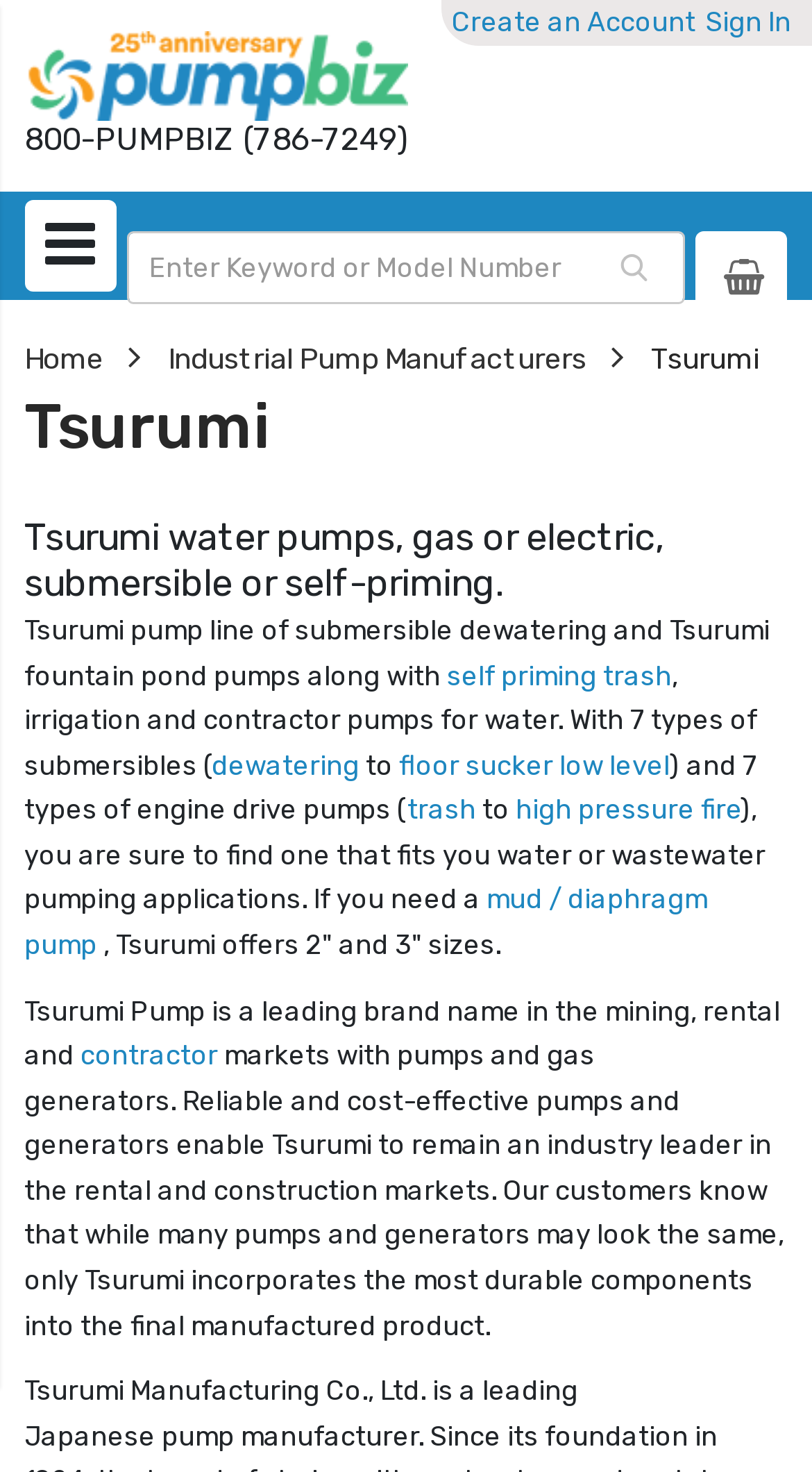Could you find the bounding box coordinates of the clickable area to complete this instruction: "Search for a keyword or model number"?

[0.156, 0.157, 0.844, 0.207]